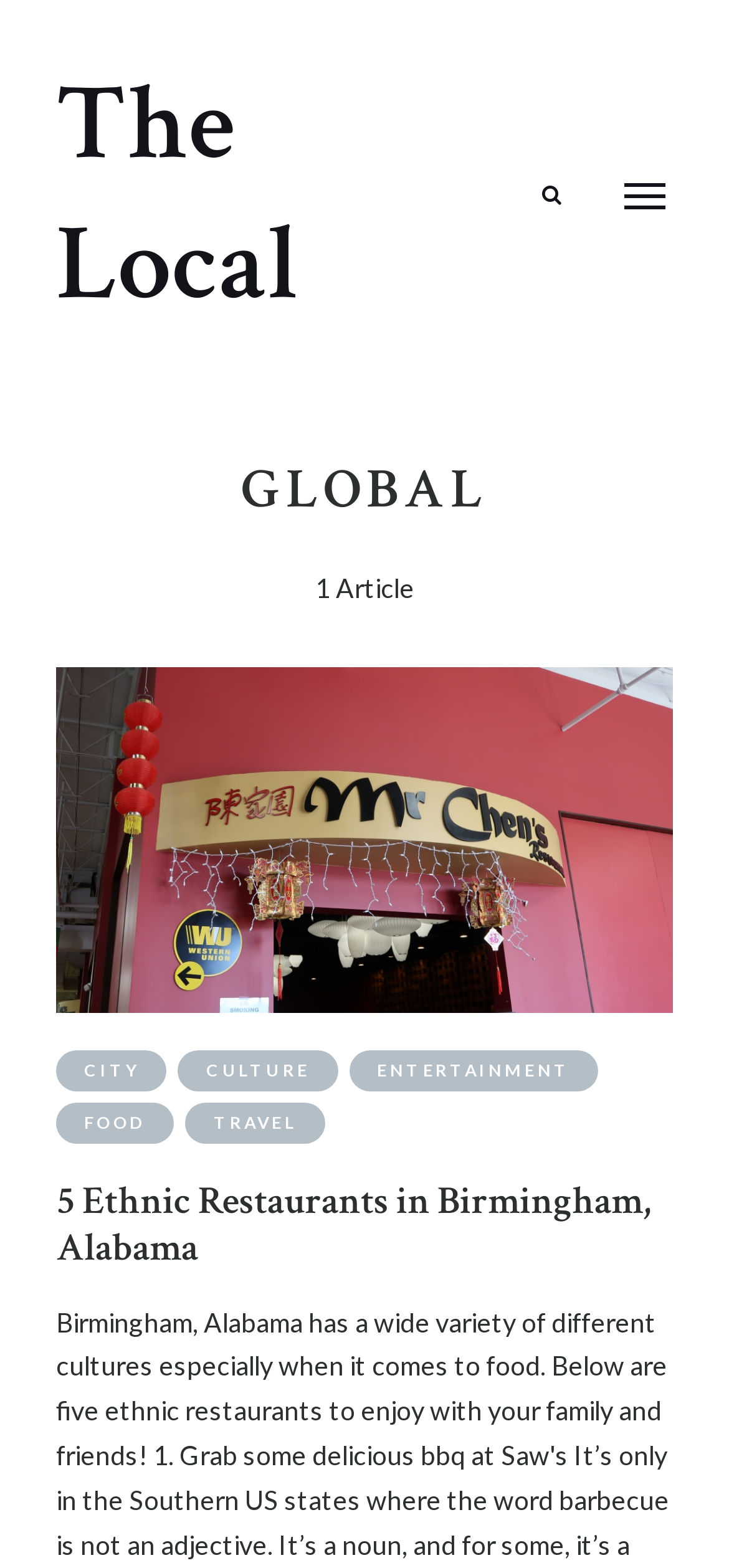Determine the bounding box coordinates of the clickable element to achieve the following action: 'Explore the CITY section'. Provide the coordinates as four float values between 0 and 1, formatted as [left, top, right, bottom].

[0.077, 0.67, 0.229, 0.696]